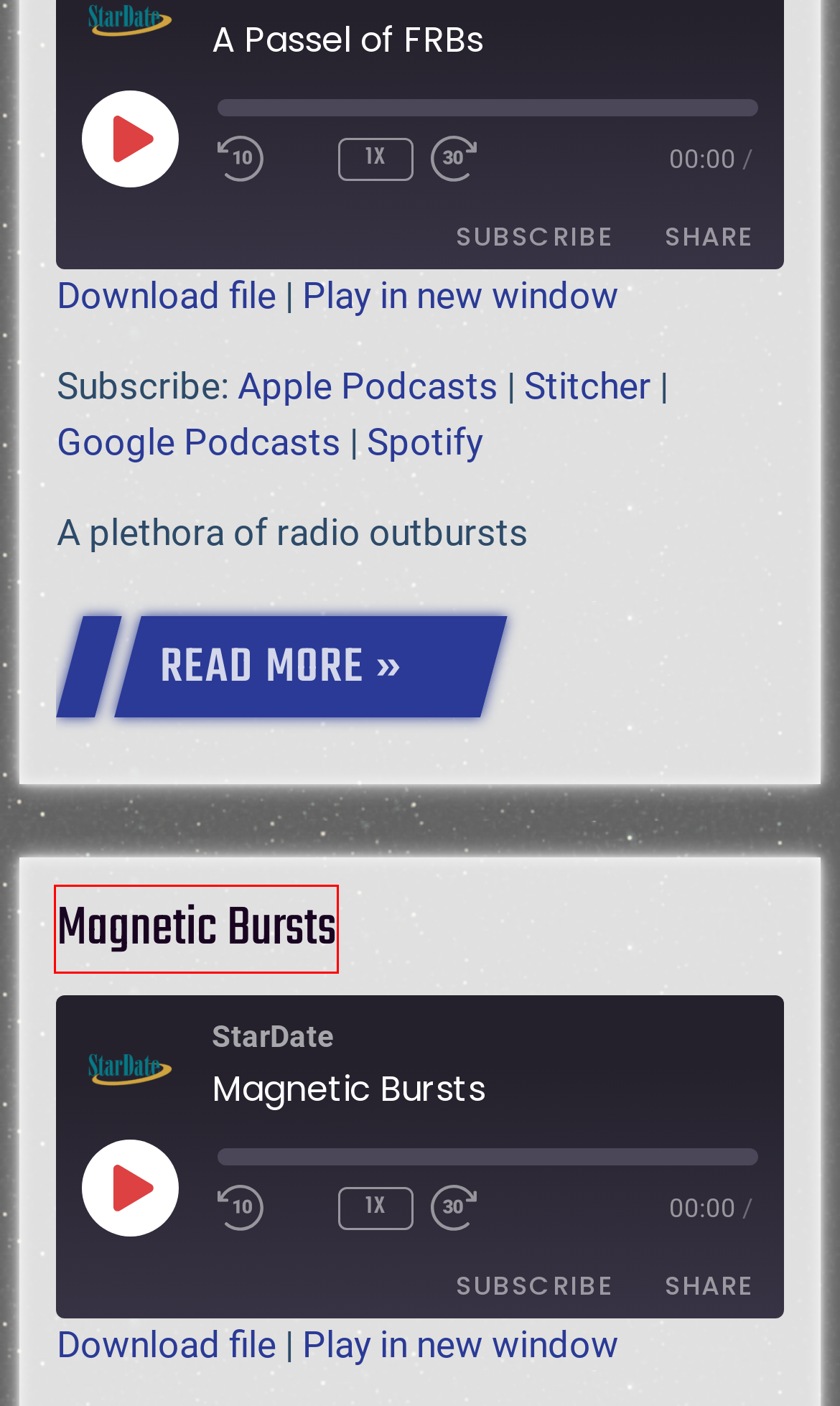Assess the screenshot of a webpage with a red bounding box and determine which webpage description most accurately matches the new page after clicking the element within the red box. Here are the options:
A. Magnetic Bursts: March 5, 2021 — StarDate Online
B. The StarDate Store — StarDate Online
C. About StarDate — StarDate Online
D. Contact — StarDate Online
E. Underwriting — StarDate Online
F. My account — StarDate Online
G. Astro Guide — StarDate Online
H. Tax-Deductible Contribution — StarDate Online

A